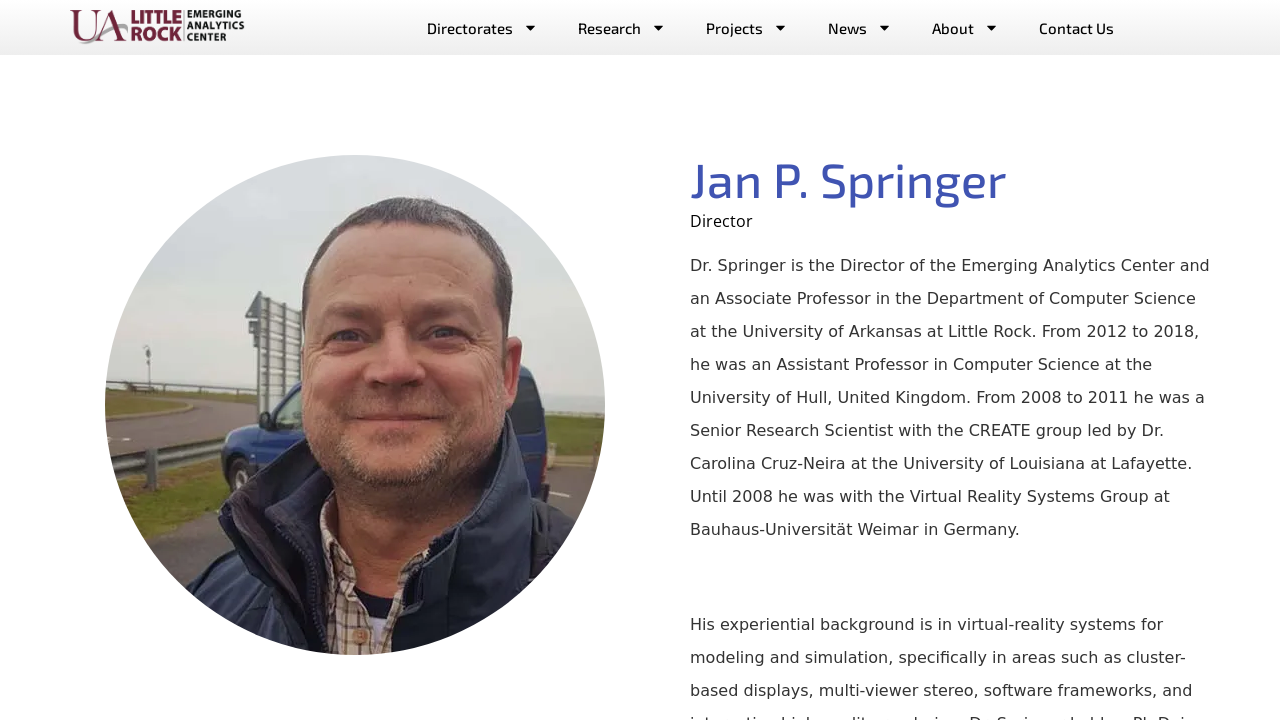Provide a brief response to the question below using a single word or phrase: 
Where did Dr. Springer work from 2012 to 2018?

University of Hull